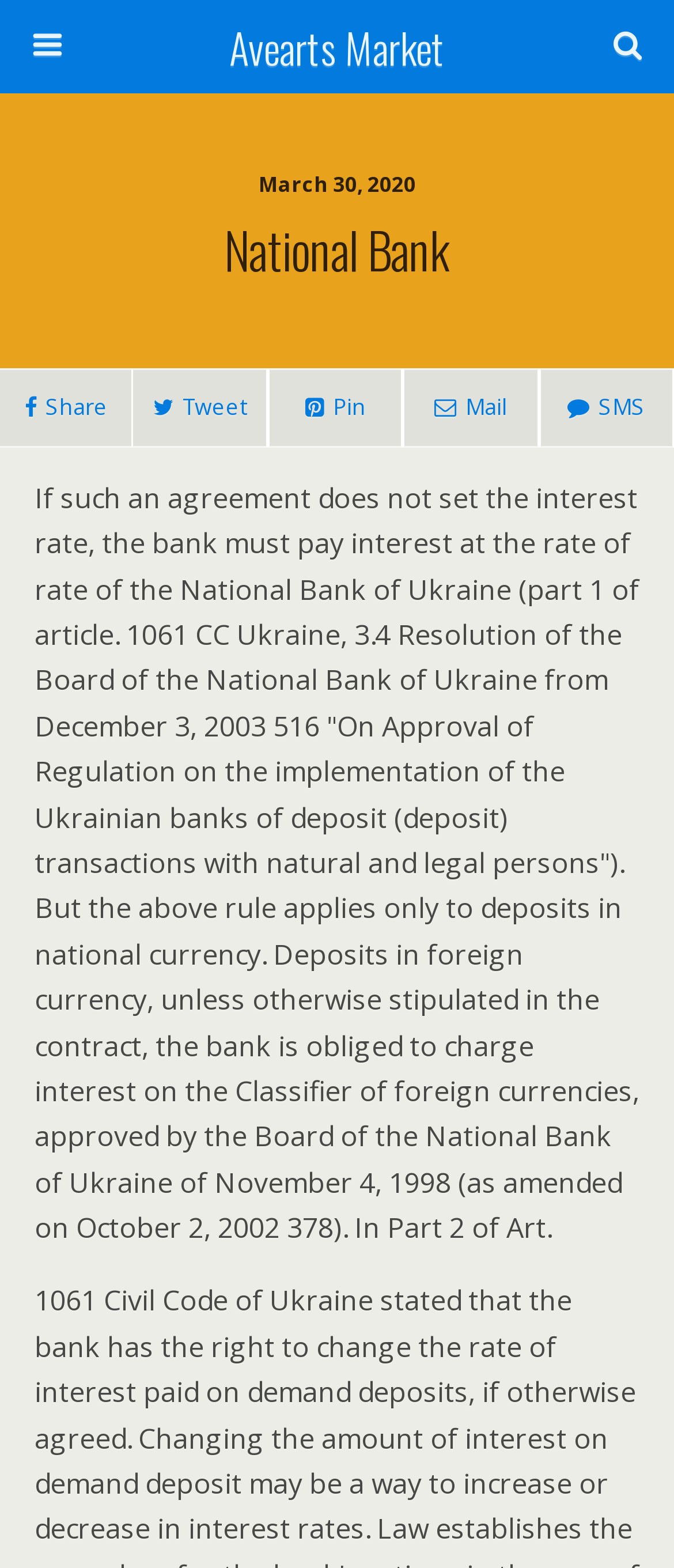Determine the bounding box coordinates for the UI element matching this description: "name="s" placeholder="Search this website…"".

[0.051, 0.065, 0.754, 0.095]